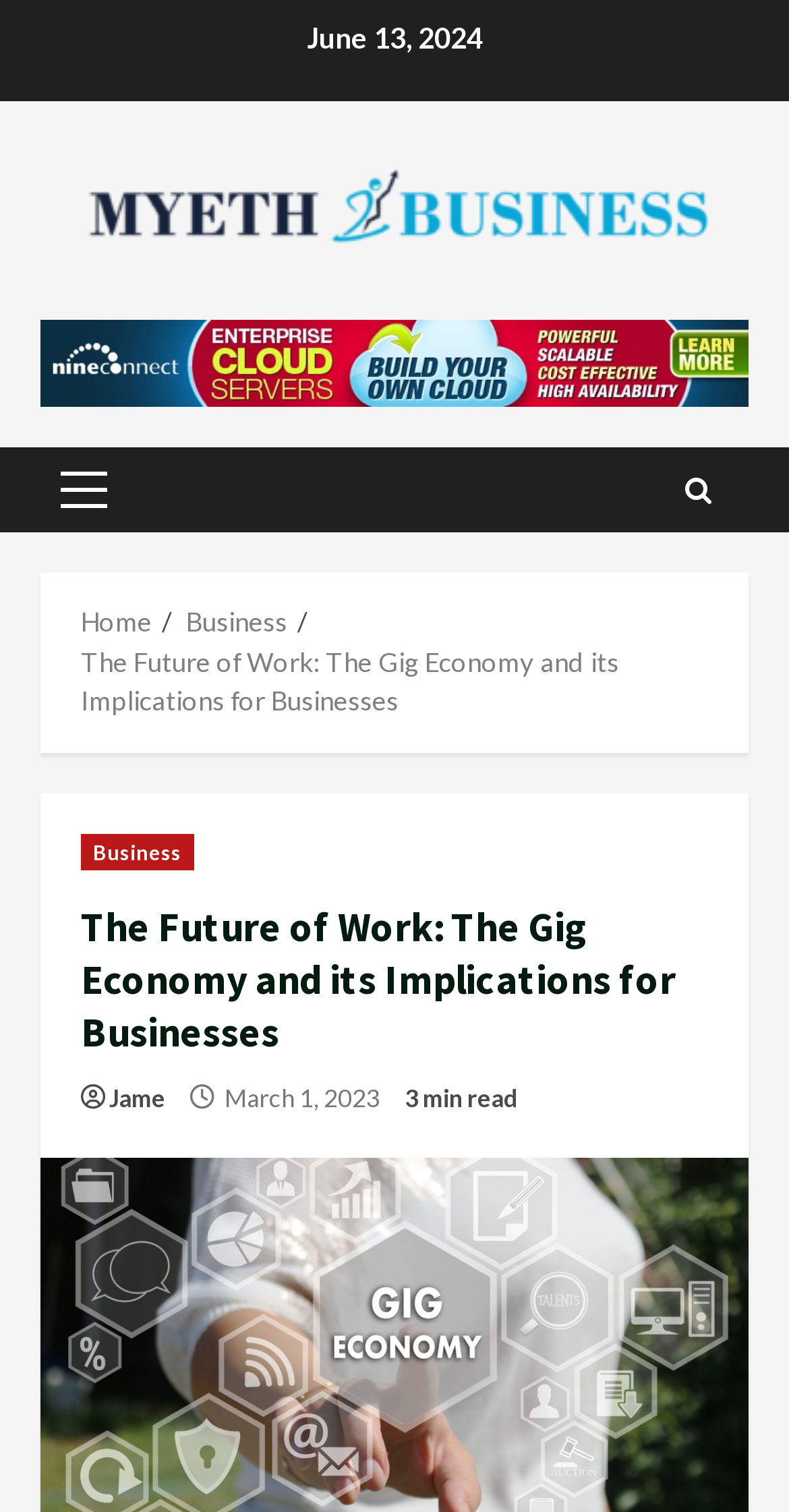Locate the bounding box coordinates of the area you need to click to fulfill this instruction: 'read the article'. The coordinates must be in the form of four float numbers ranging from 0 to 1: [left, top, right, bottom].

[0.103, 0.595, 0.897, 0.7]